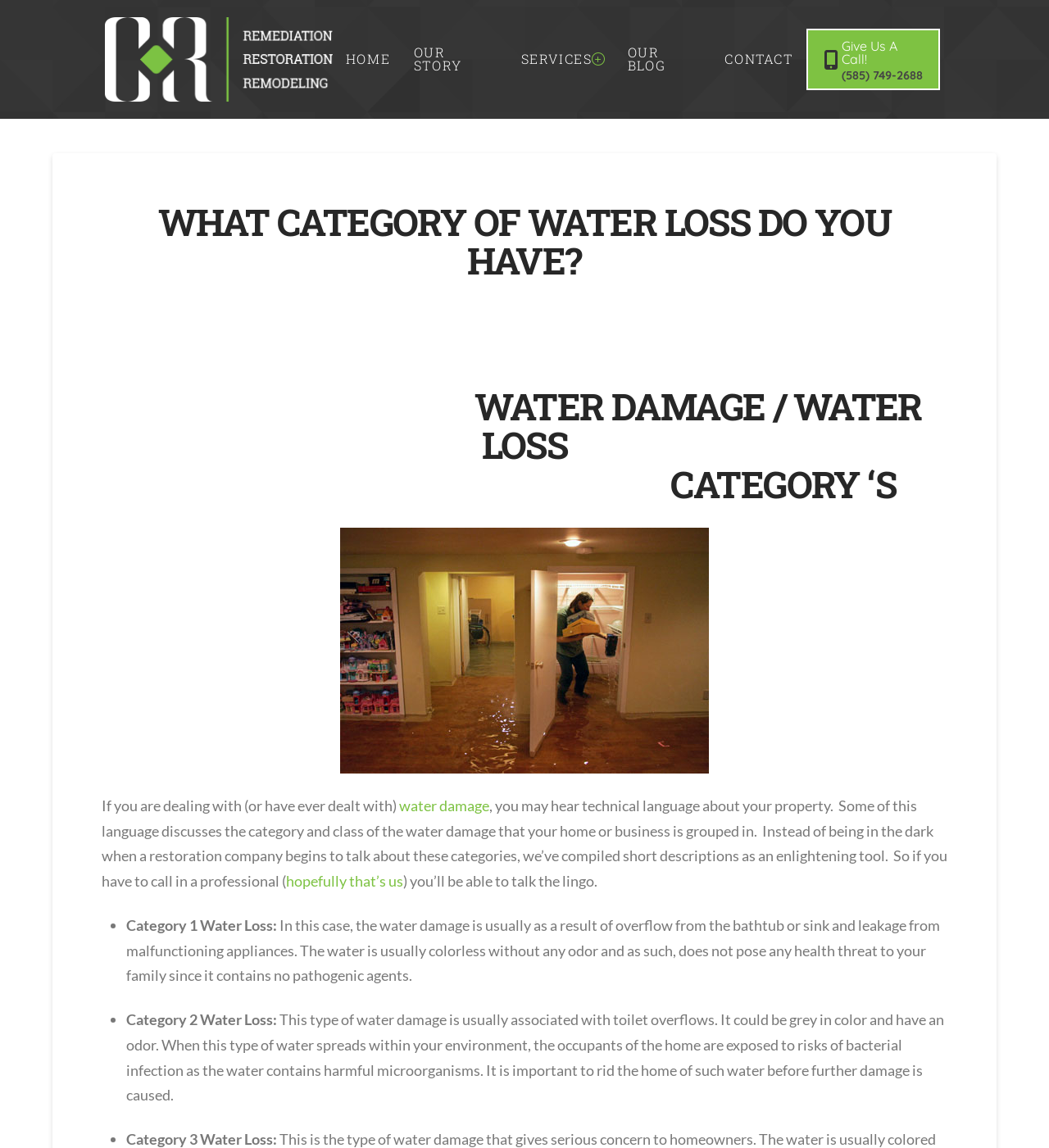Determine the bounding box coordinates of the element that should be clicked to execute the following command: "Click the 'HOME' link".

[0.317, 0.032, 0.382, 0.072]